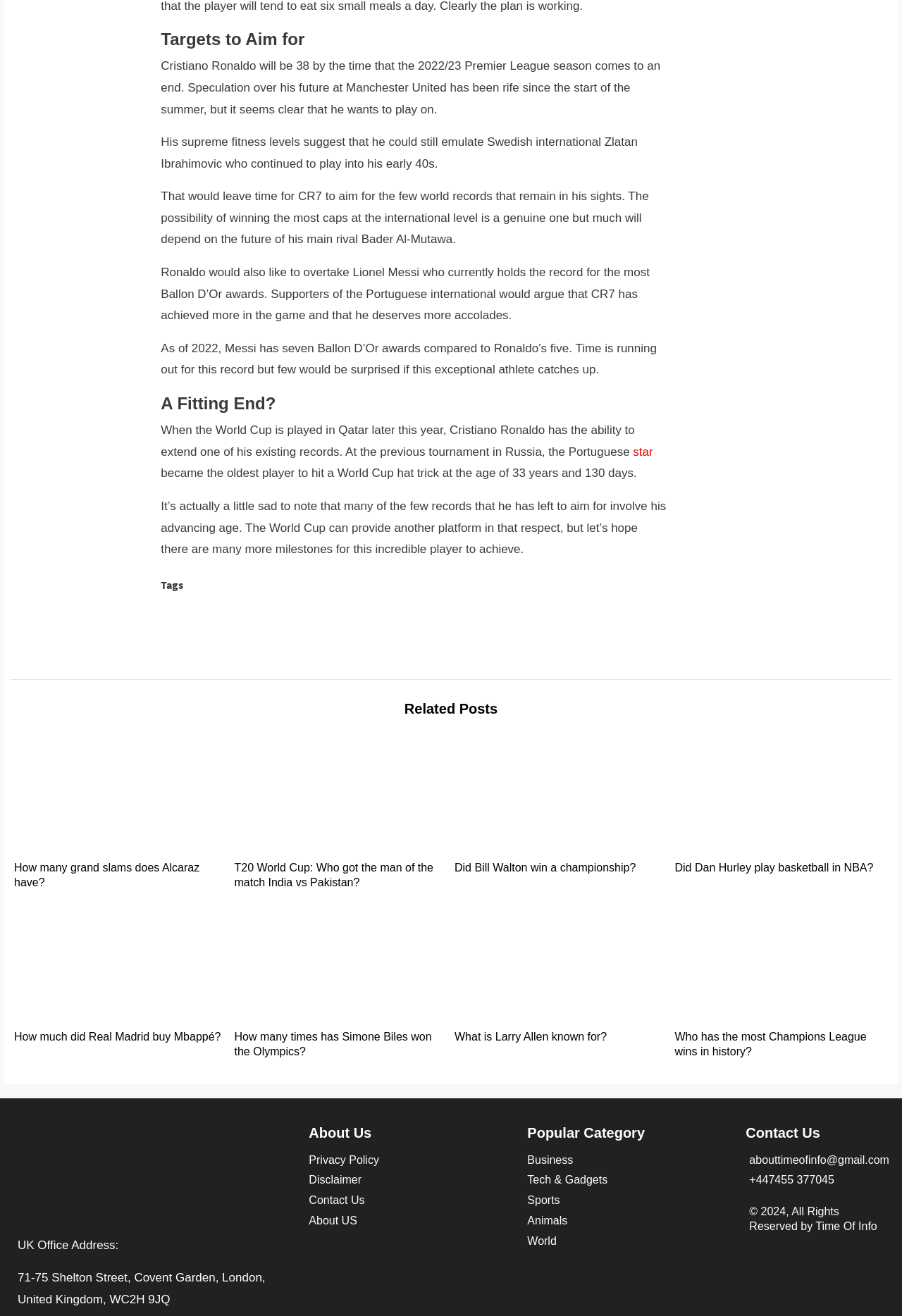Can you show the bounding box coordinates of the region to click on to complete the task described in the instruction: "View the image of Carlos Alcaraz"?

[0.016, 0.558, 0.252, 0.646]